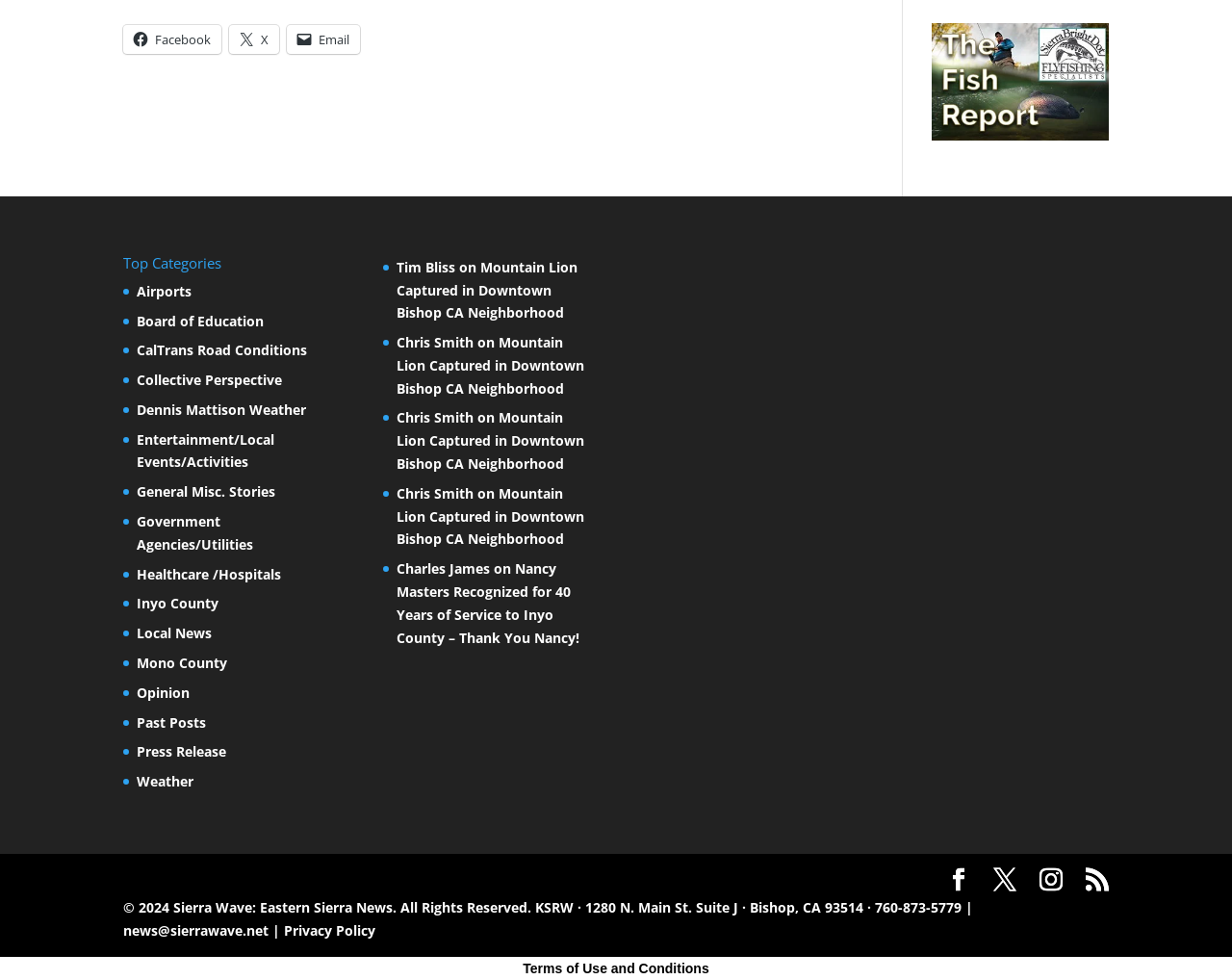What is the name of the news organization?
Examine the screenshot and reply with a single word or phrase.

Sierra Wave